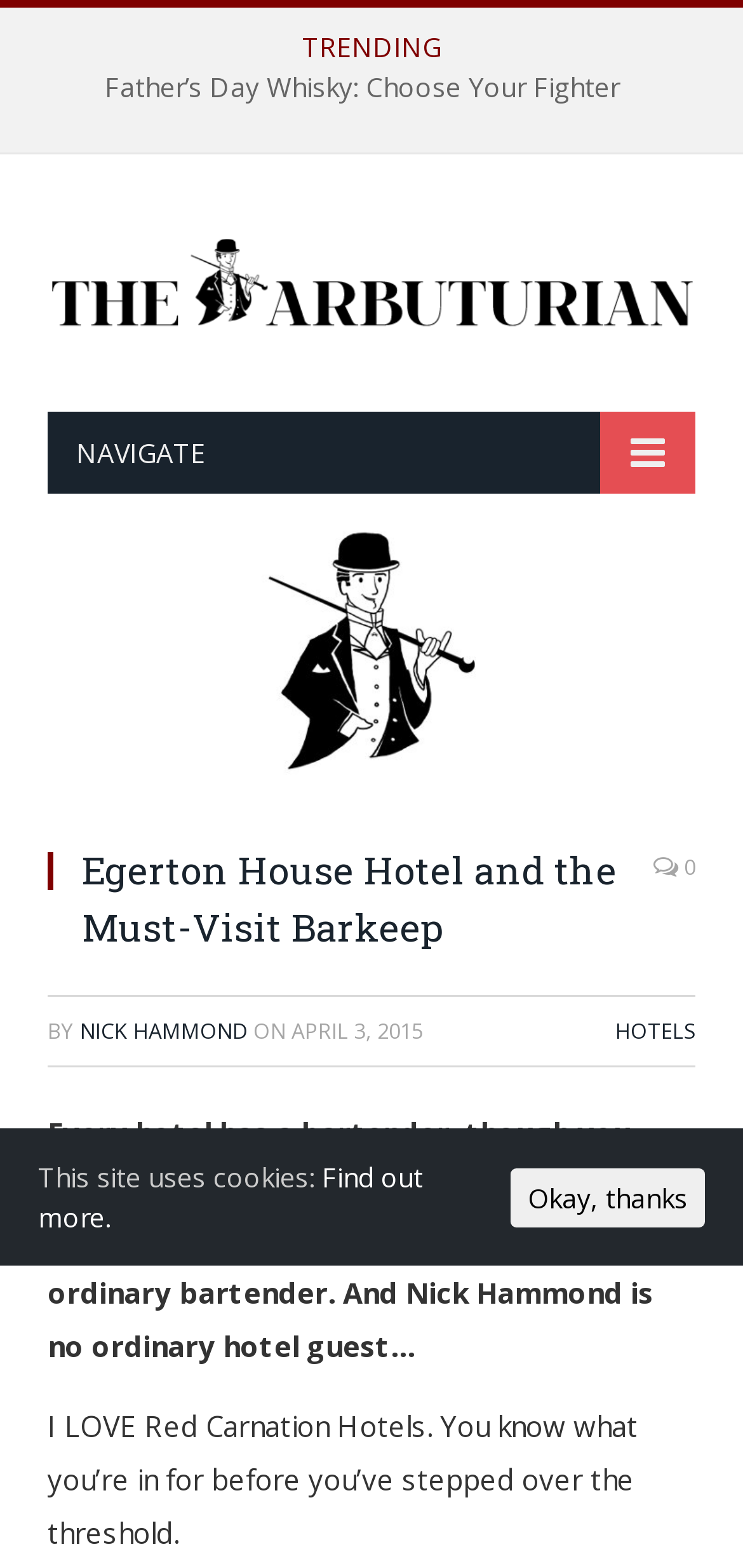Provide the bounding box coordinates of the HTML element described by the text: "Find out more.".

[0.051, 0.739, 0.569, 0.788]